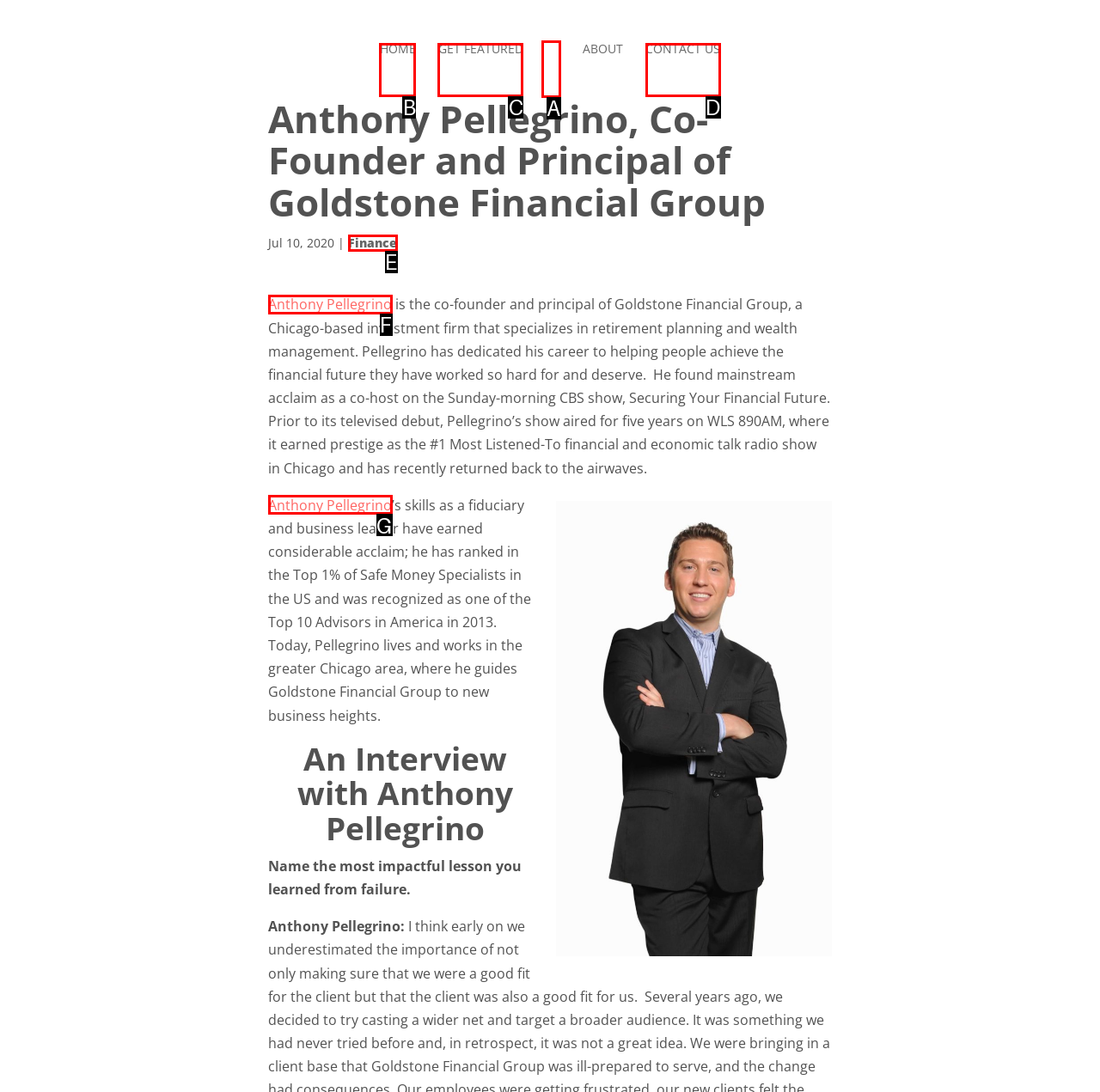Select the HTML element that corresponds to the description: Contact Us. Reply with the letter of the correct option.

D